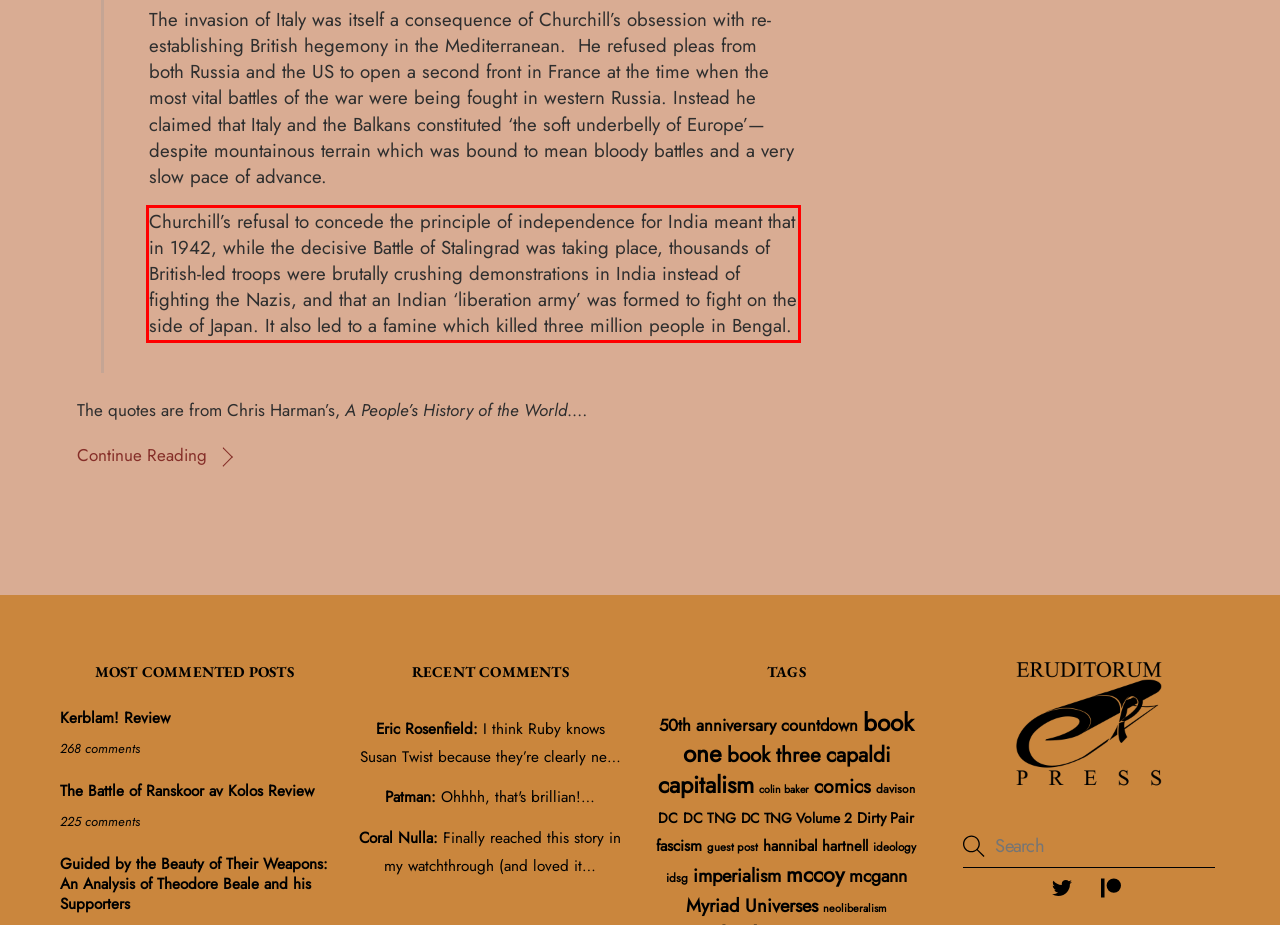You are provided with a webpage screenshot that includes a red rectangle bounding box. Extract the text content from within the bounding box using OCR.

Churchill’s refusal to concede the principle of independence for India meant that in 1942, while the decisive Battle of Stalingrad was taking place, thousands of British-led troops were brutally crushing demonstrations in India instead of fighting the Nazis, and that an Indian ‘liberation army’ was formed to fight on the side of Japan. It also led to a famine which killed three million people in Bengal.